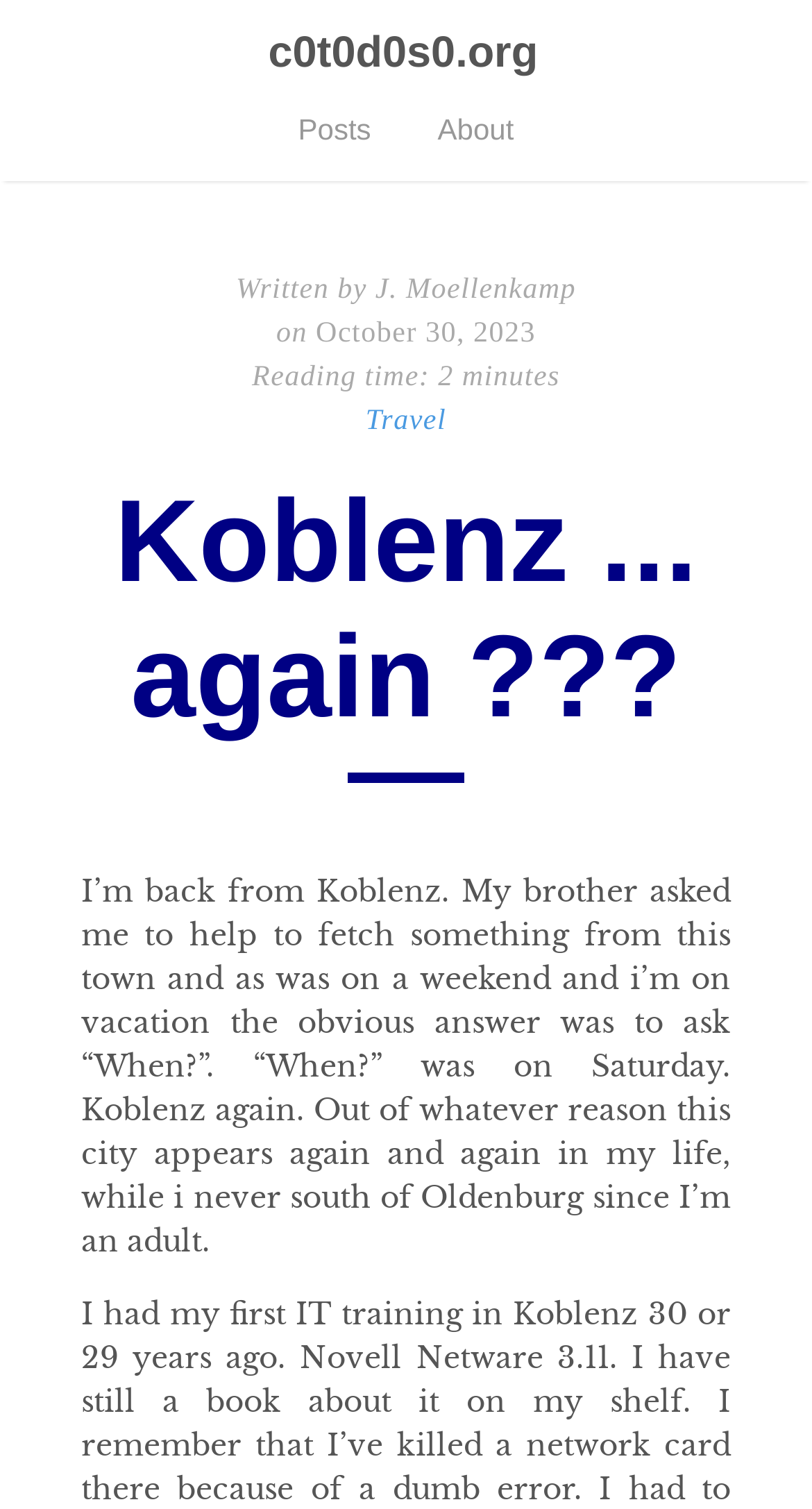Reply to the question below using a single word or brief phrase:
What is the reading time of this article?

2 minutes